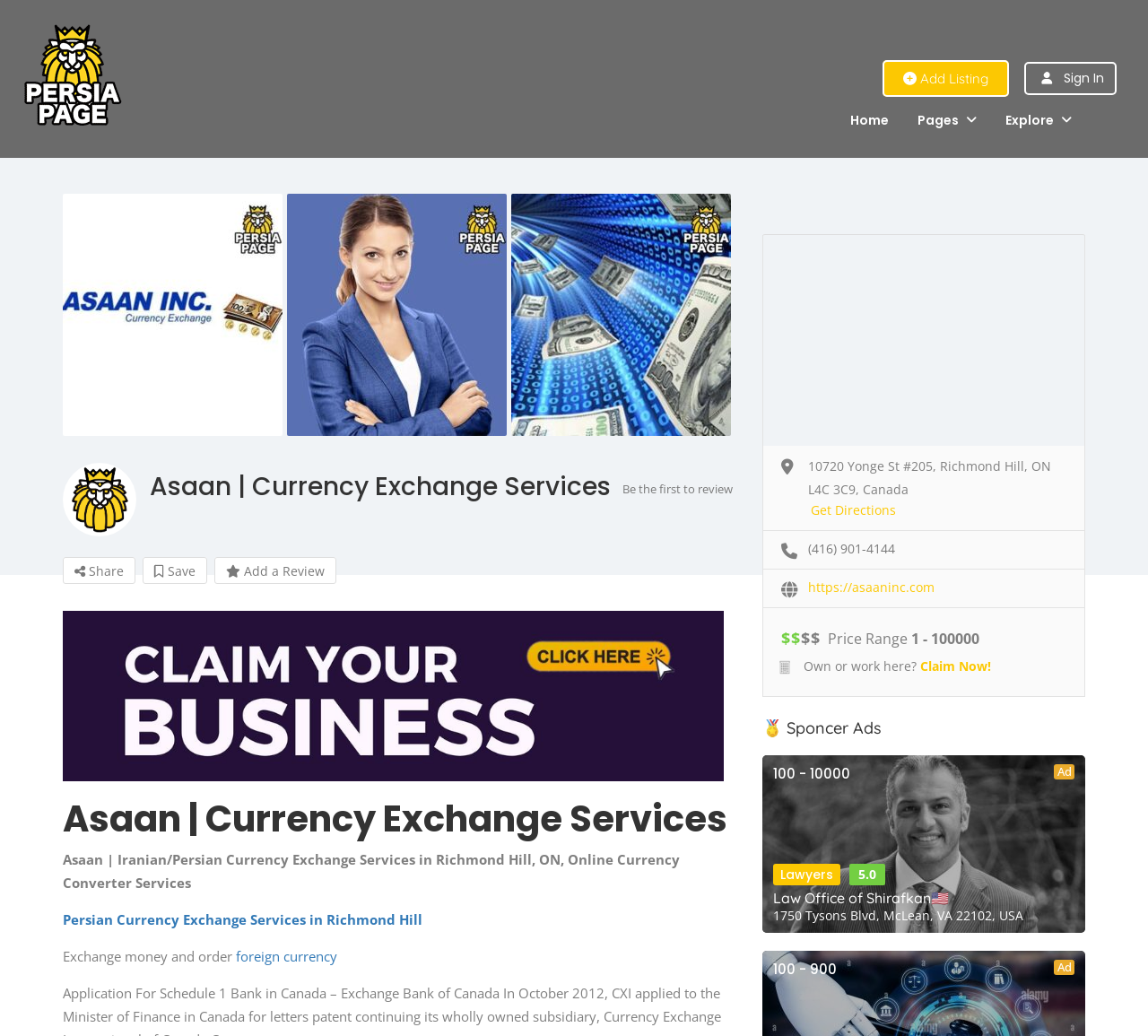What is the website of the currency exchange service?
Using the picture, provide a one-word or short phrase answer.

https://asaaninc.com